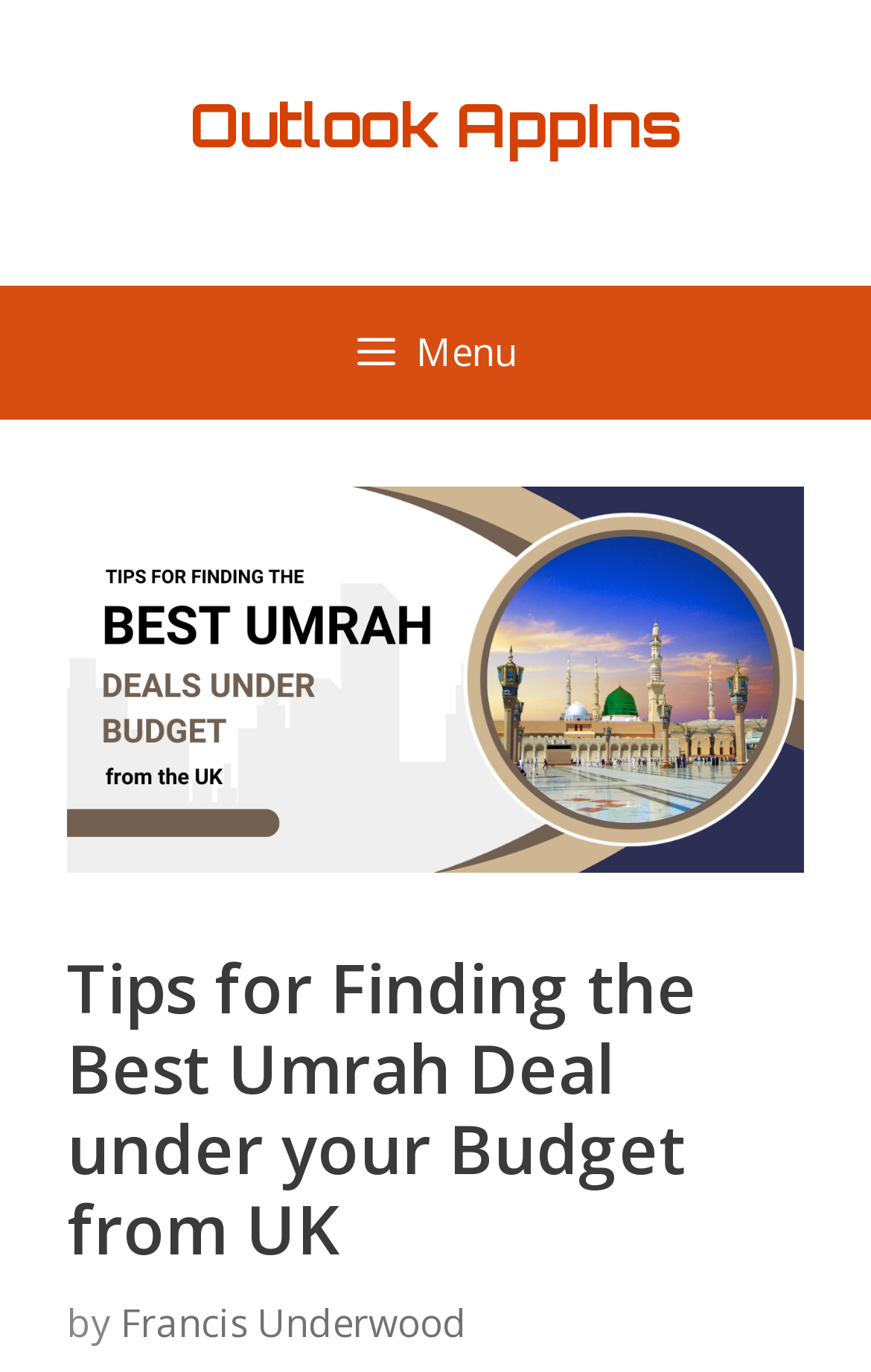Find the bounding box of the element with the following description: "Menu". The coordinates must be four float numbers between 0 and 1, formatted as [left, top, right, bottom].

[0.0, 0.209, 1.0, 0.306]